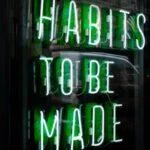Please answer the following question using a single word or phrase: 
What is the theme of the visual?

Personal development